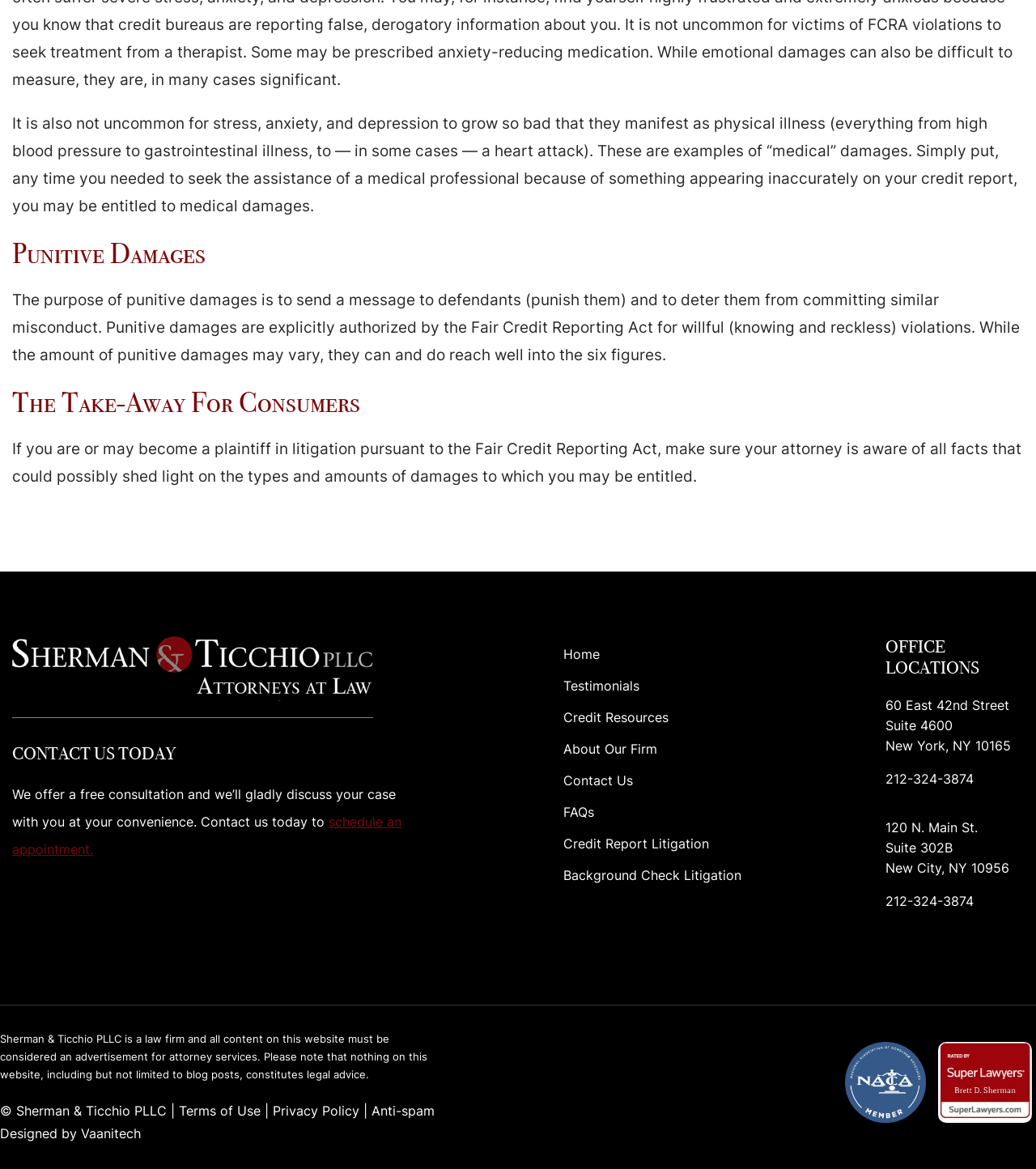What is the purpose of punitive damages?
Answer the question with a thorough and detailed explanation.

According to the webpage, punitive damages are explicitly authorized by the Fair Credit Reporting Act for willful violations, and their purpose is to send a message to defendants, punish them, and deter them from committing similar misconduct.